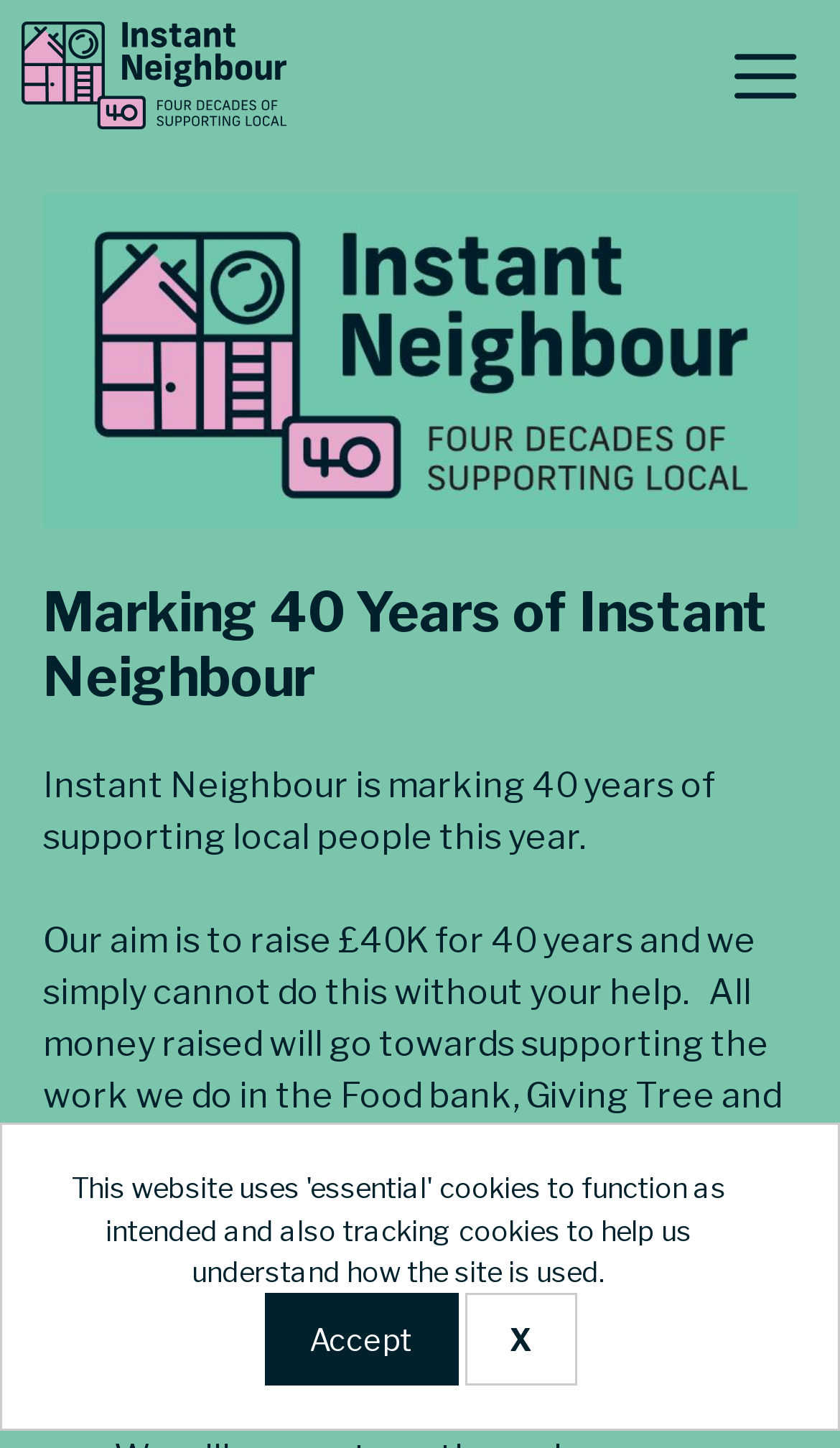What is the anniversary being celebrated?
Please ensure your answer is as detailed and informative as possible.

The anniversary being celebrated can be found in the heading on the webpage, which states 'Marking 40 Years of Instant Neighbour'. This indicates that the organization is celebrating 40 years of existence.